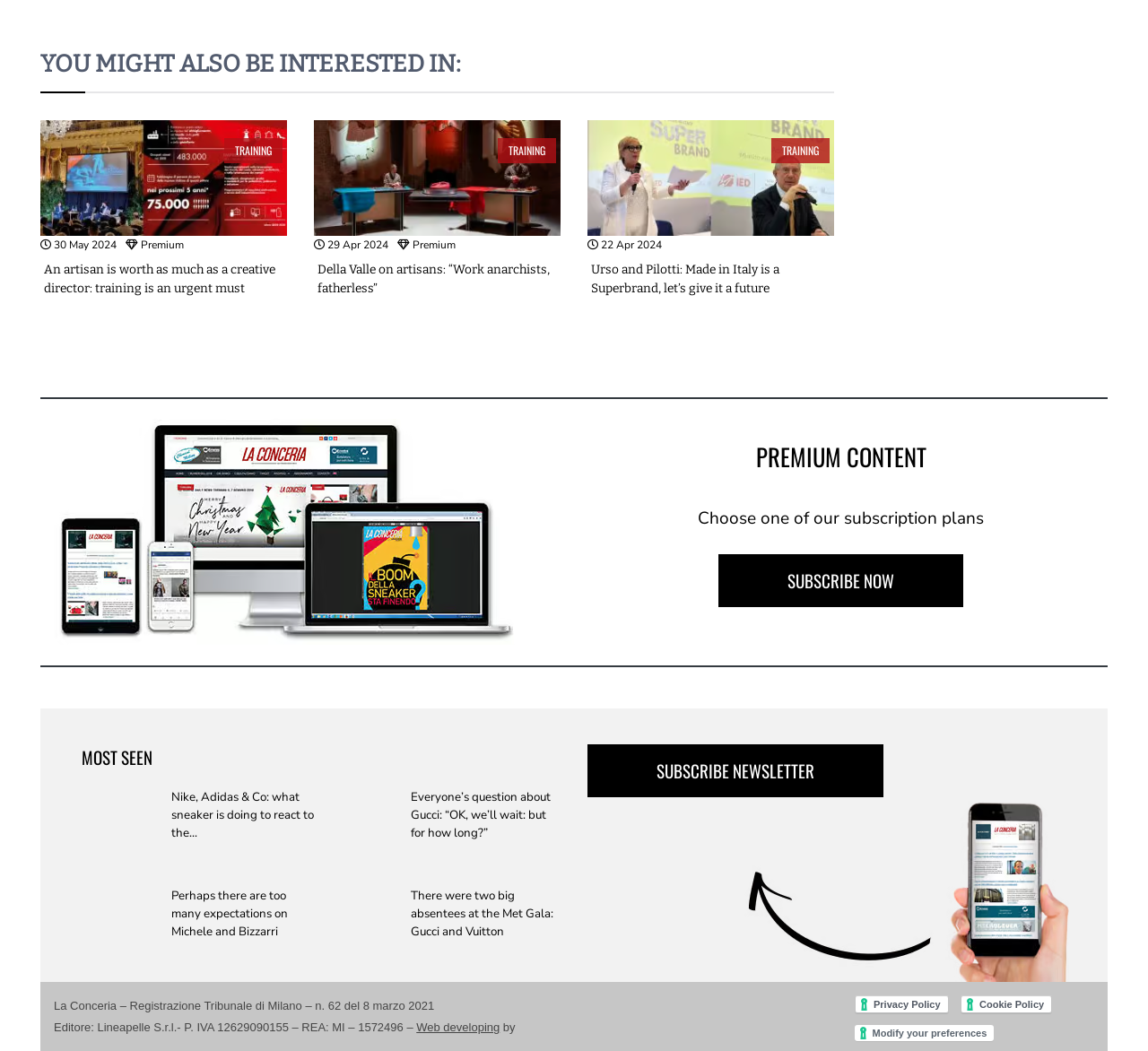Please find the bounding box coordinates of the element that must be clicked to perform the given instruction: "Subscribe now". The coordinates should be four float numbers from 0 to 1, i.e., [left, top, right, bottom].

[0.686, 0.54, 0.779, 0.564]